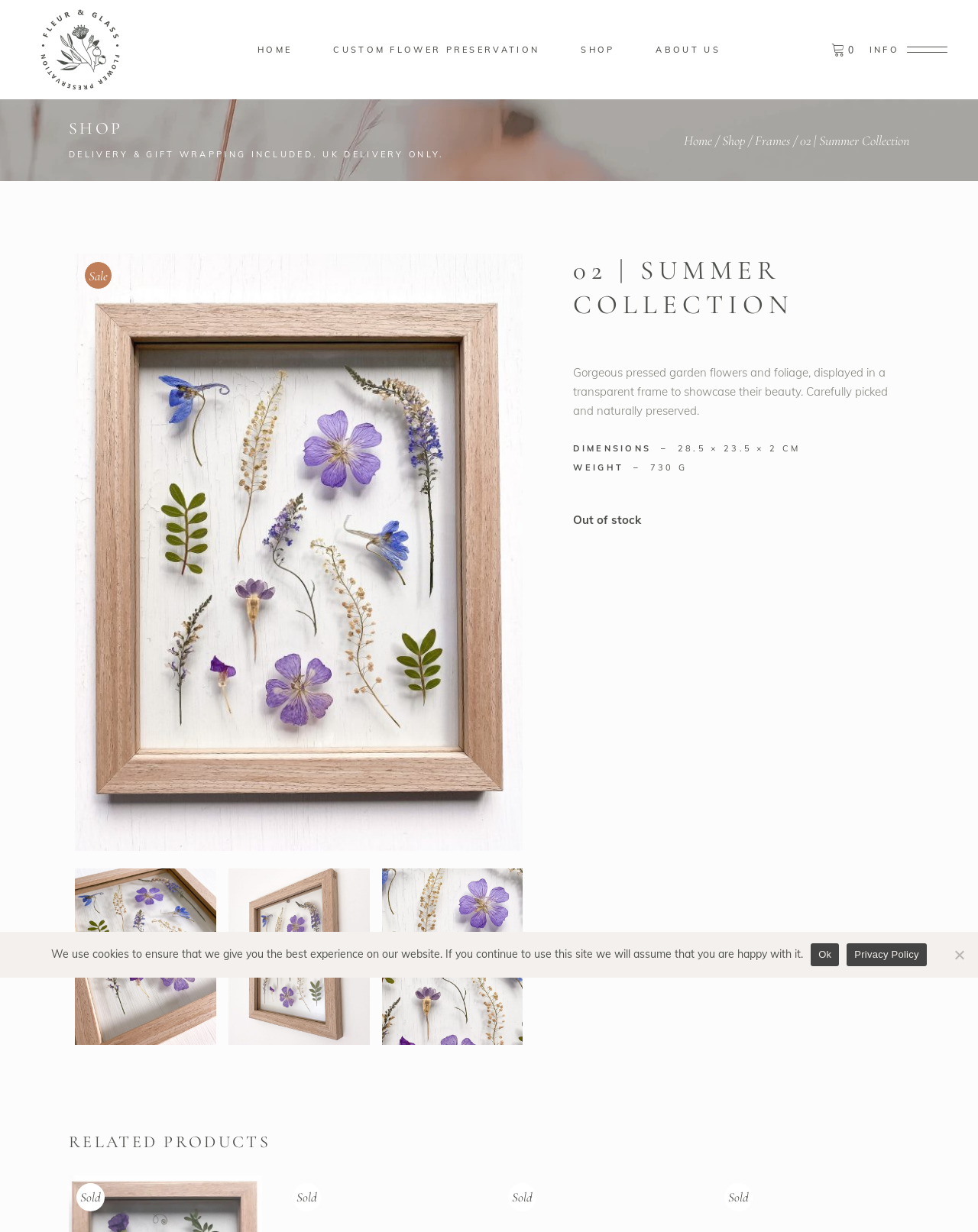What is the status of the product?
Answer the question with just one word or phrase using the image.

Out of stock